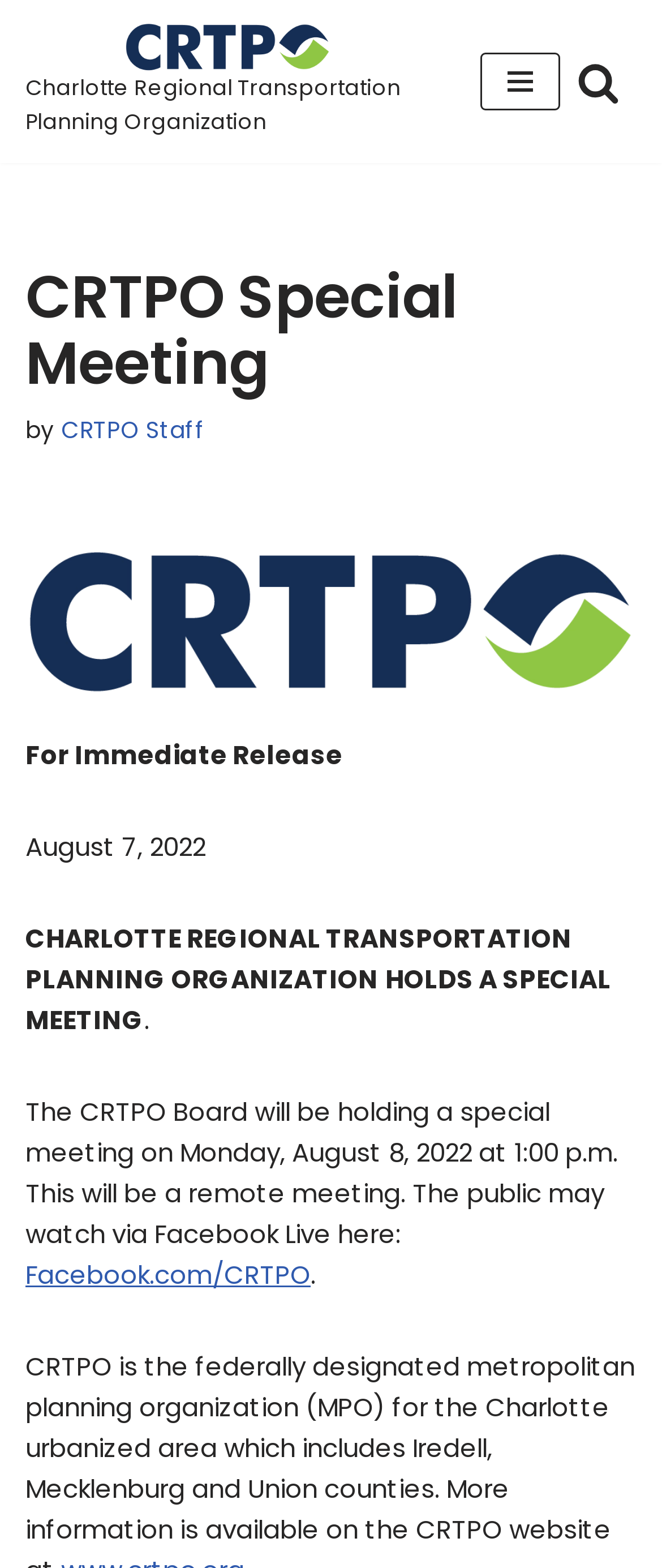Give the bounding box coordinates for the element described by: "Charlotte Regional Transportation Planning Organization".

[0.038, 0.015, 0.649, 0.089]